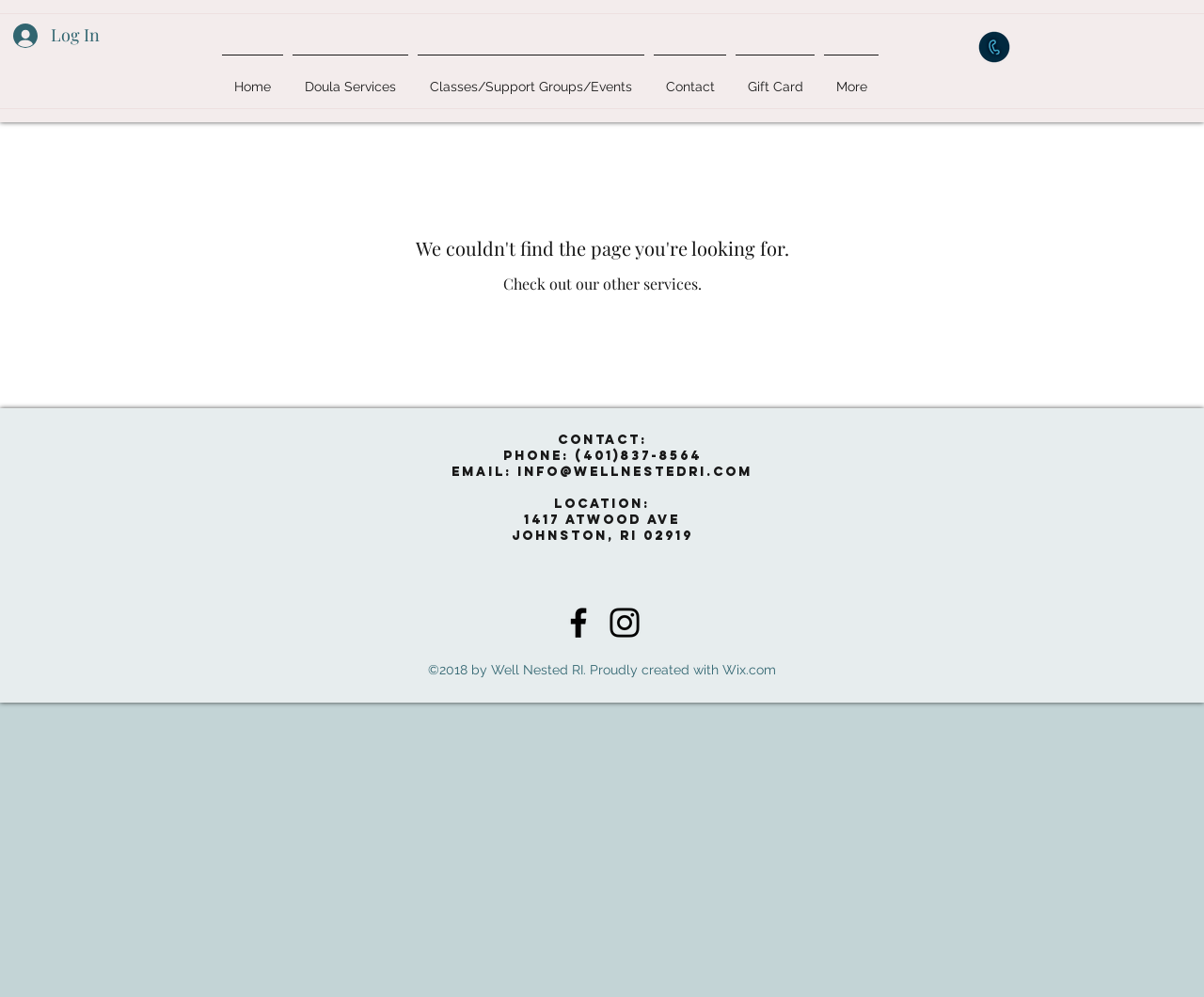Locate the bounding box coordinates of the clickable region to complete the following instruction: "Contact us via email."

[0.43, 0.465, 0.625, 0.481]